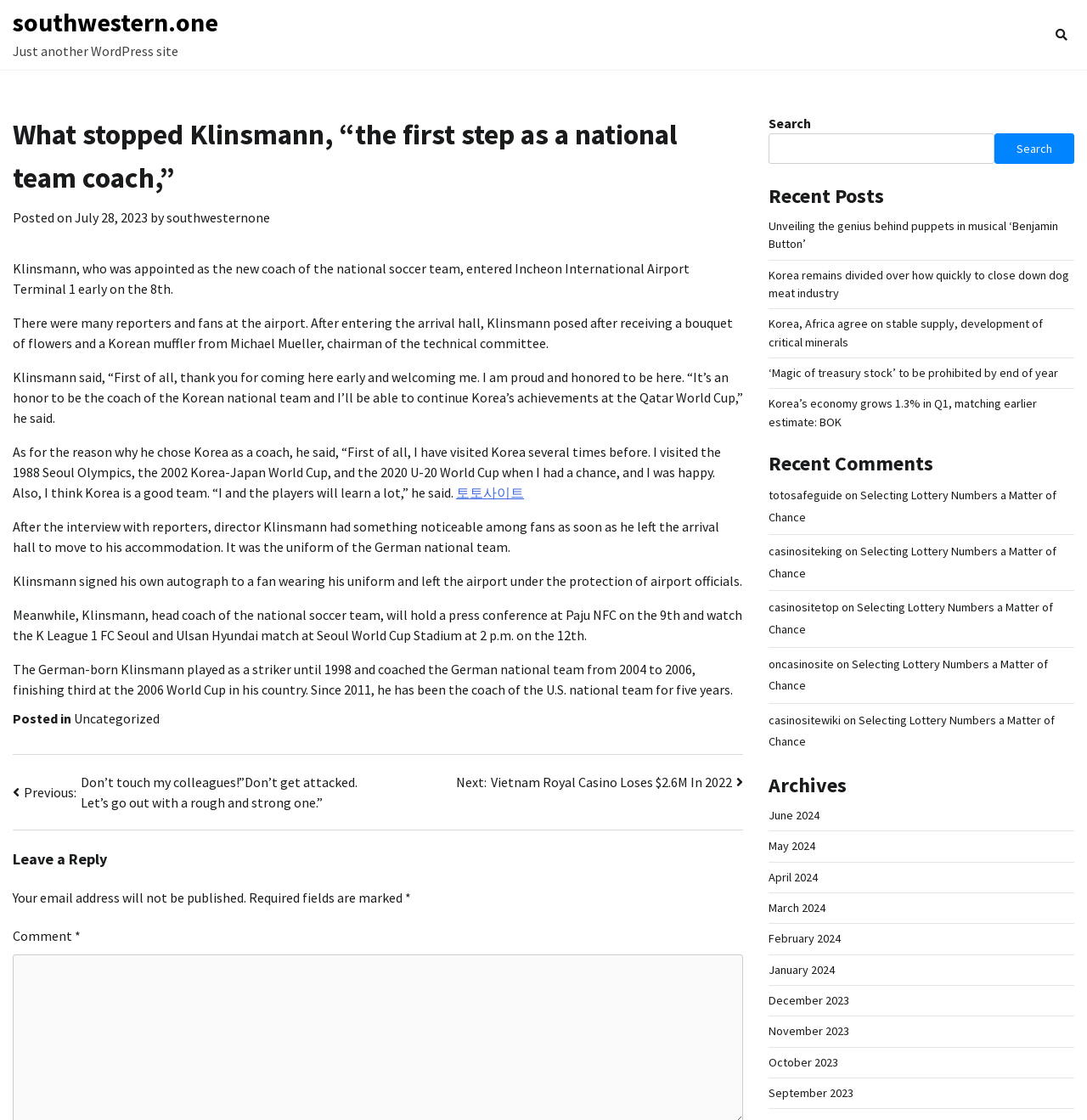Can you find the bounding box coordinates for the element that needs to be clicked to execute this instruction: "Click on the 'Next' button"? The coordinates should be given as four float numbers between 0 and 1, i.e., [left, top, right, bottom].

[0.42, 0.689, 0.684, 0.708]